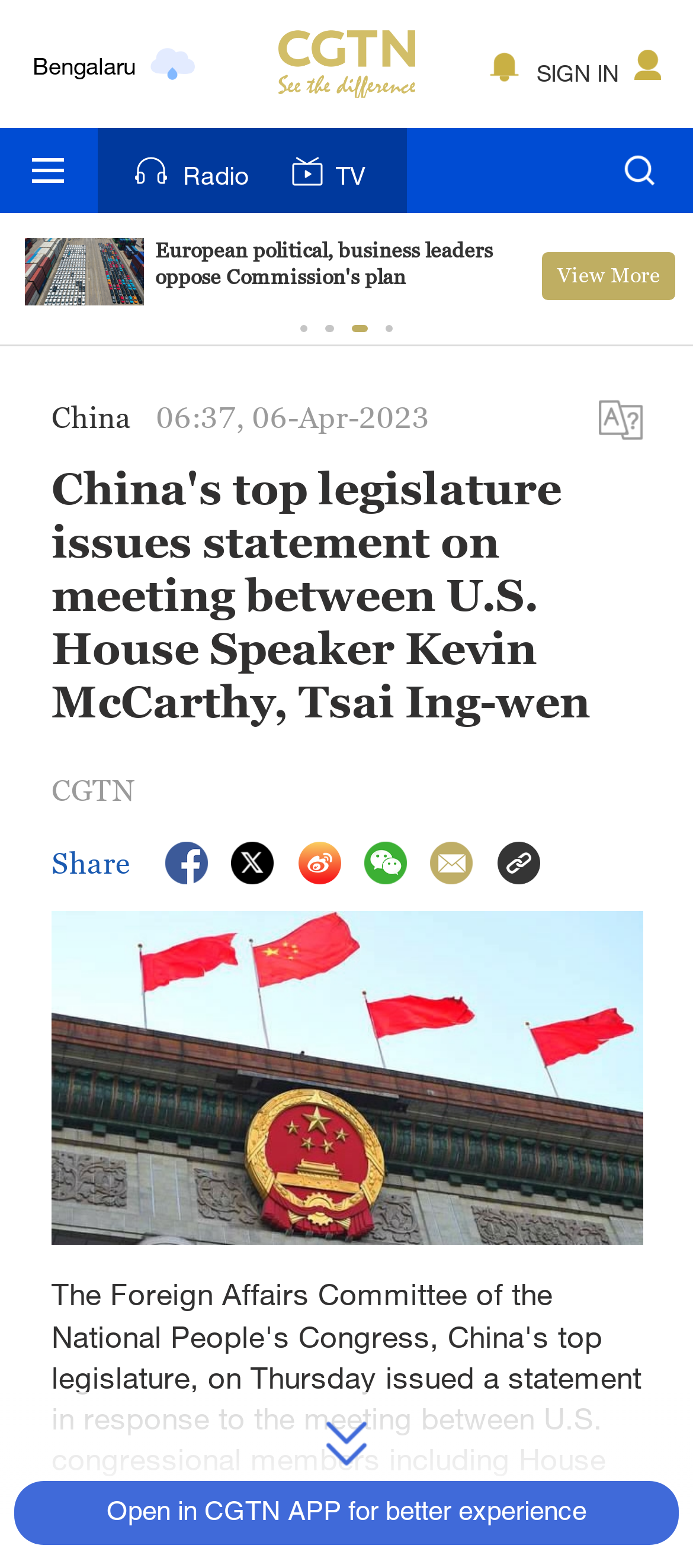Refer to the image and offer a detailed explanation in response to the question: How many sharing options are available?

I found the sharing options in the bottom section of the webpage, where it displays several icons for sharing the article. There are 5 sharing options available, each represented by a different icon.